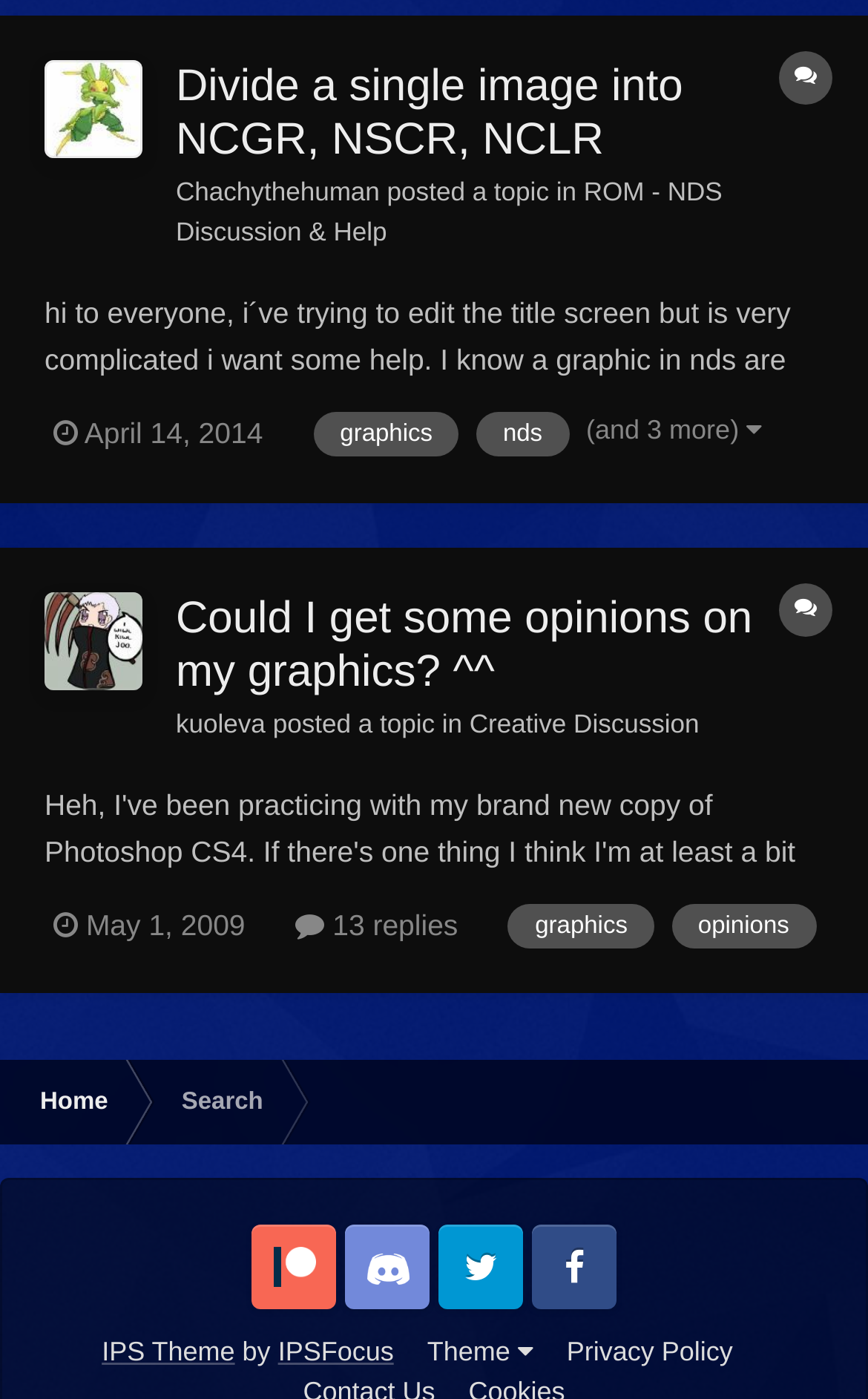Using the format (top-left x, top-left y, bottom-right x, bottom-right y), provide the bounding box coordinates for the described UI element. All values should be floating point numbers between 0 and 1: Discord

[0.397, 0.876, 0.495, 0.937]